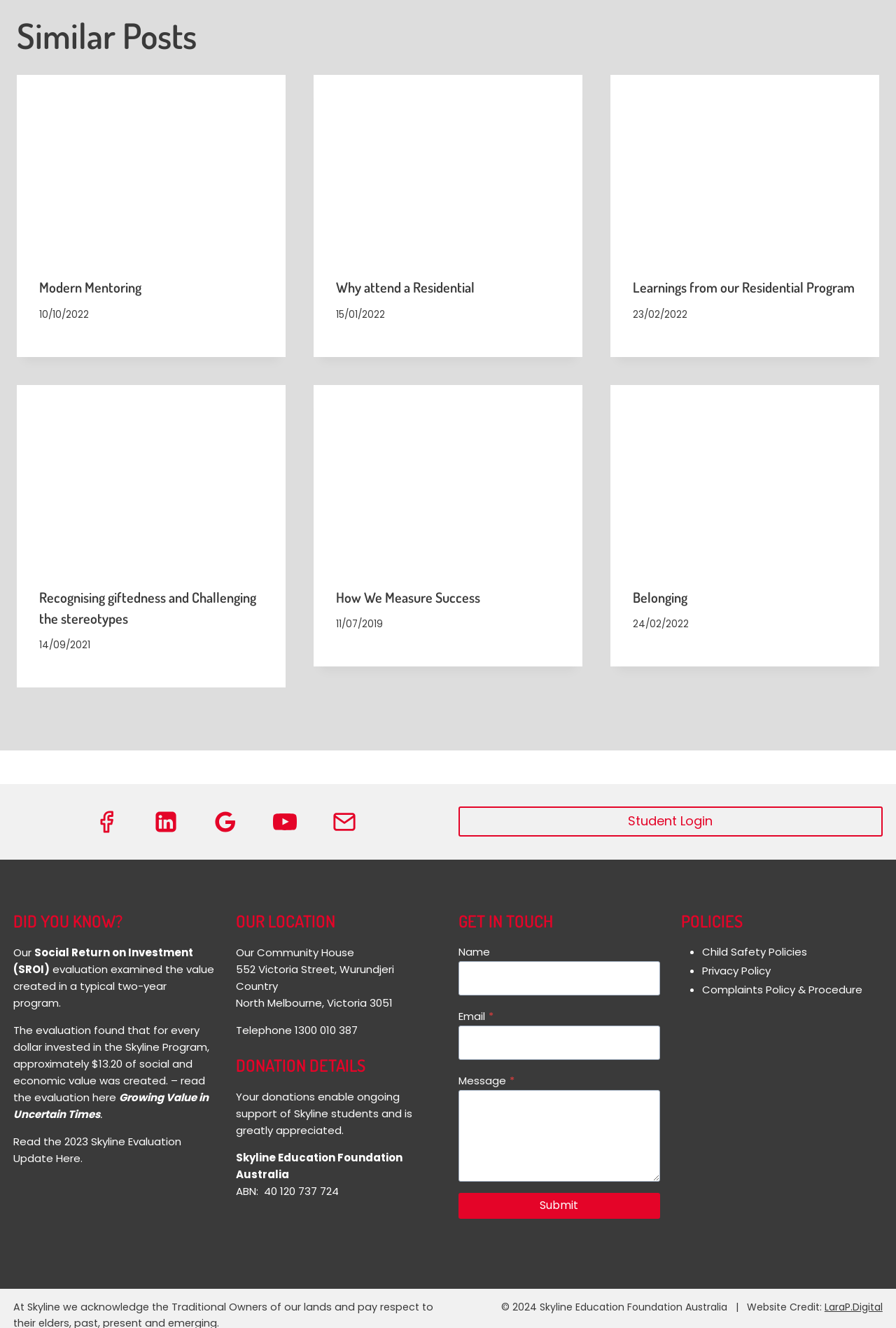What is the ABN of Skyline Education Foundation Australia? Based on the screenshot, please respond with a single word or phrase.

40 120 737 724